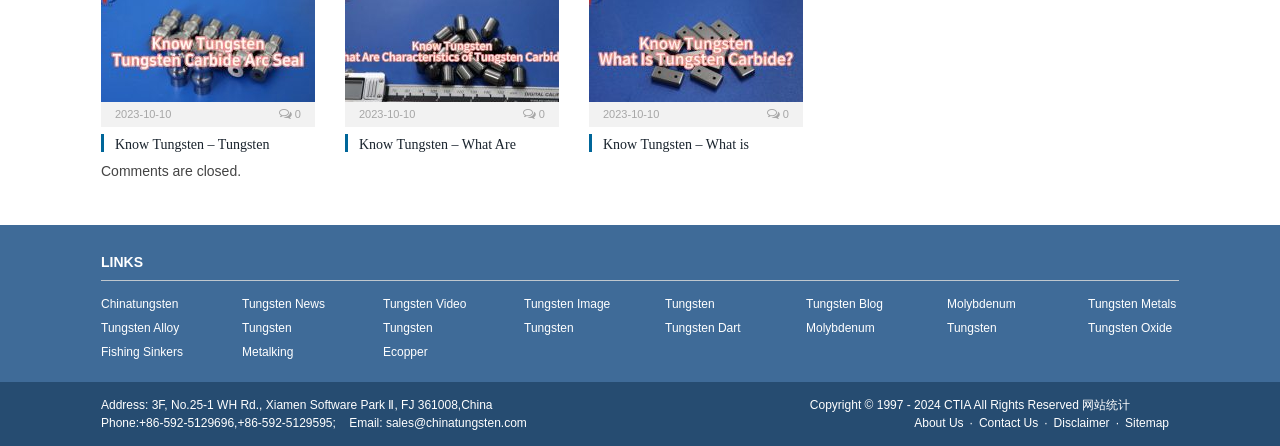Find the bounding box coordinates of the element to click in order to complete this instruction: "Click on 'Know Tungsten – Tungsten Carbide Arc Seals'". The bounding box coordinates must be four float numbers between 0 and 1, denoted as [left, top, right, bottom].

[0.09, 0.307, 0.21, 0.387]